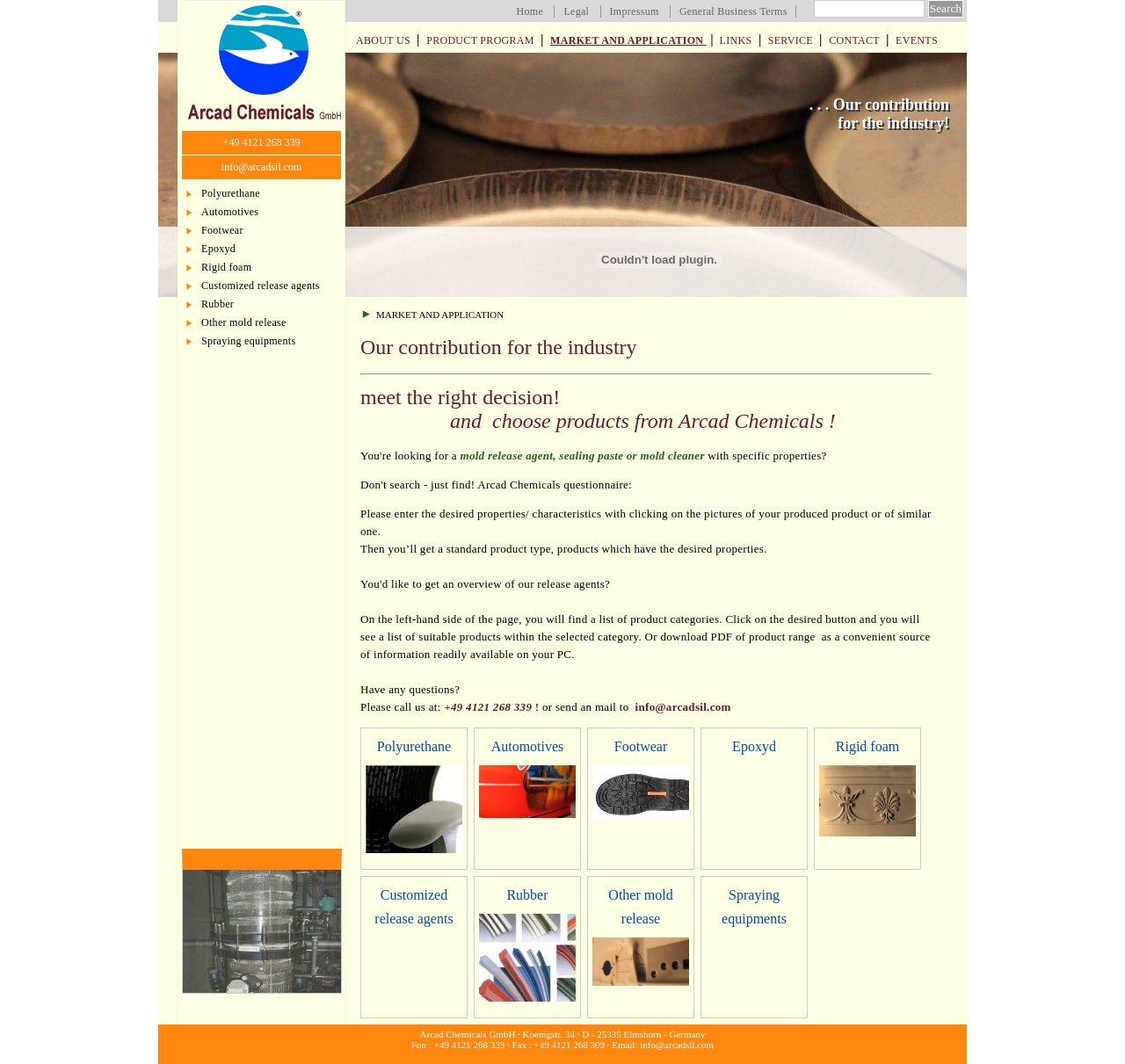Please identify the bounding box coordinates of the element that needs to be clicked to perform the following instruction: "Search for something".

[0.825, 0.0, 0.856, 0.017]